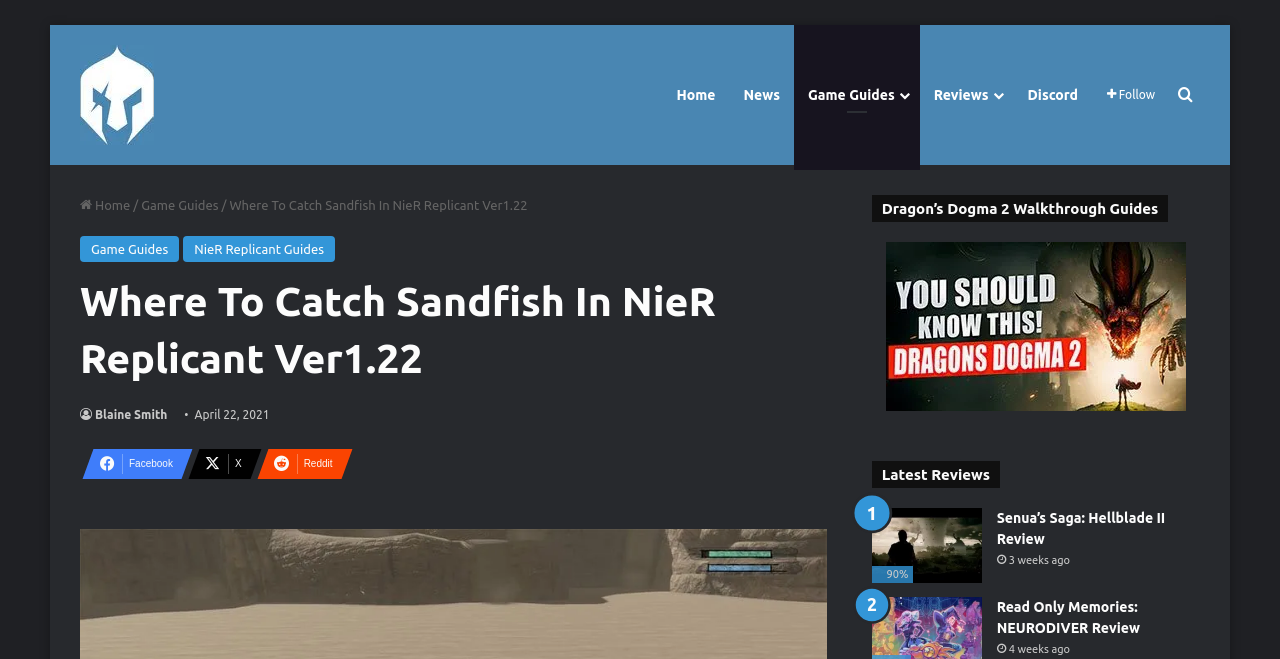Please determine the bounding box coordinates for the element with the description: "Read Only Memories: NEURODIVER Review".

[0.779, 0.909, 0.891, 0.965]